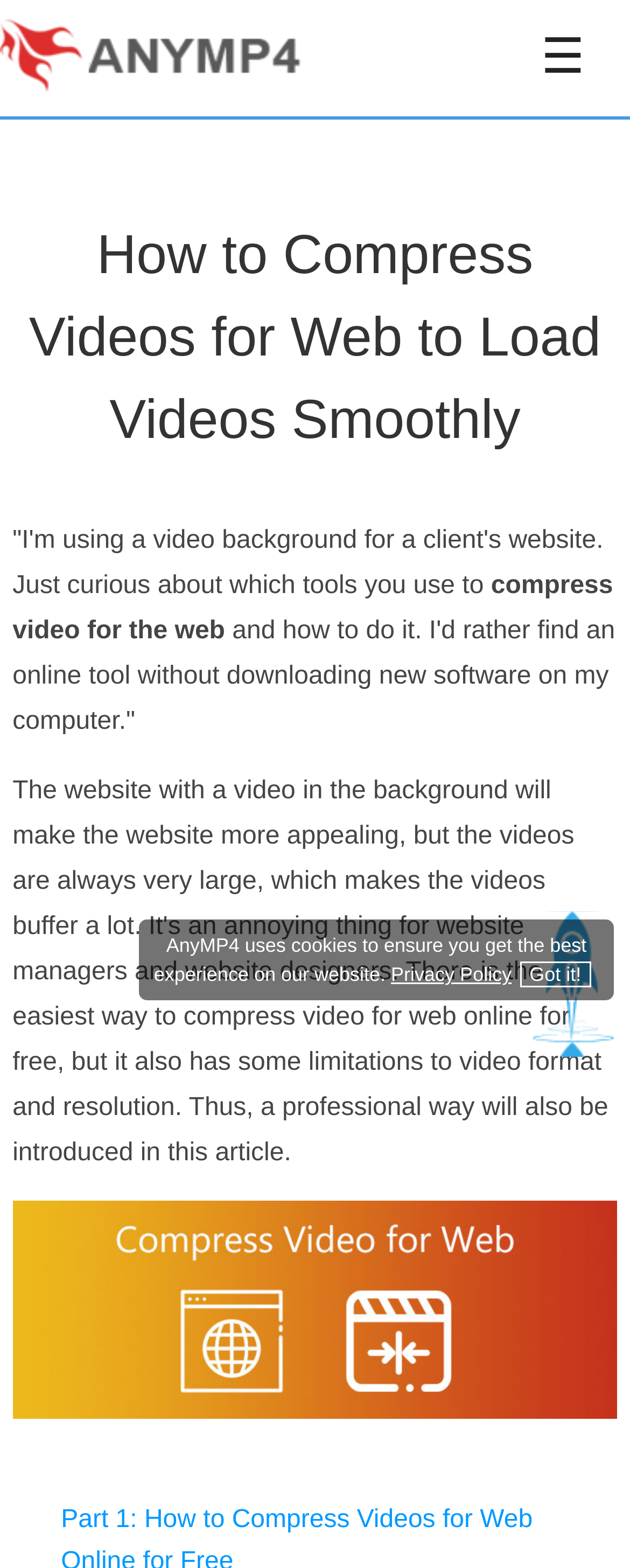What is the purpose of the video background?
Using the image as a reference, answer the question with a short word or phrase.

To load videos smoothly